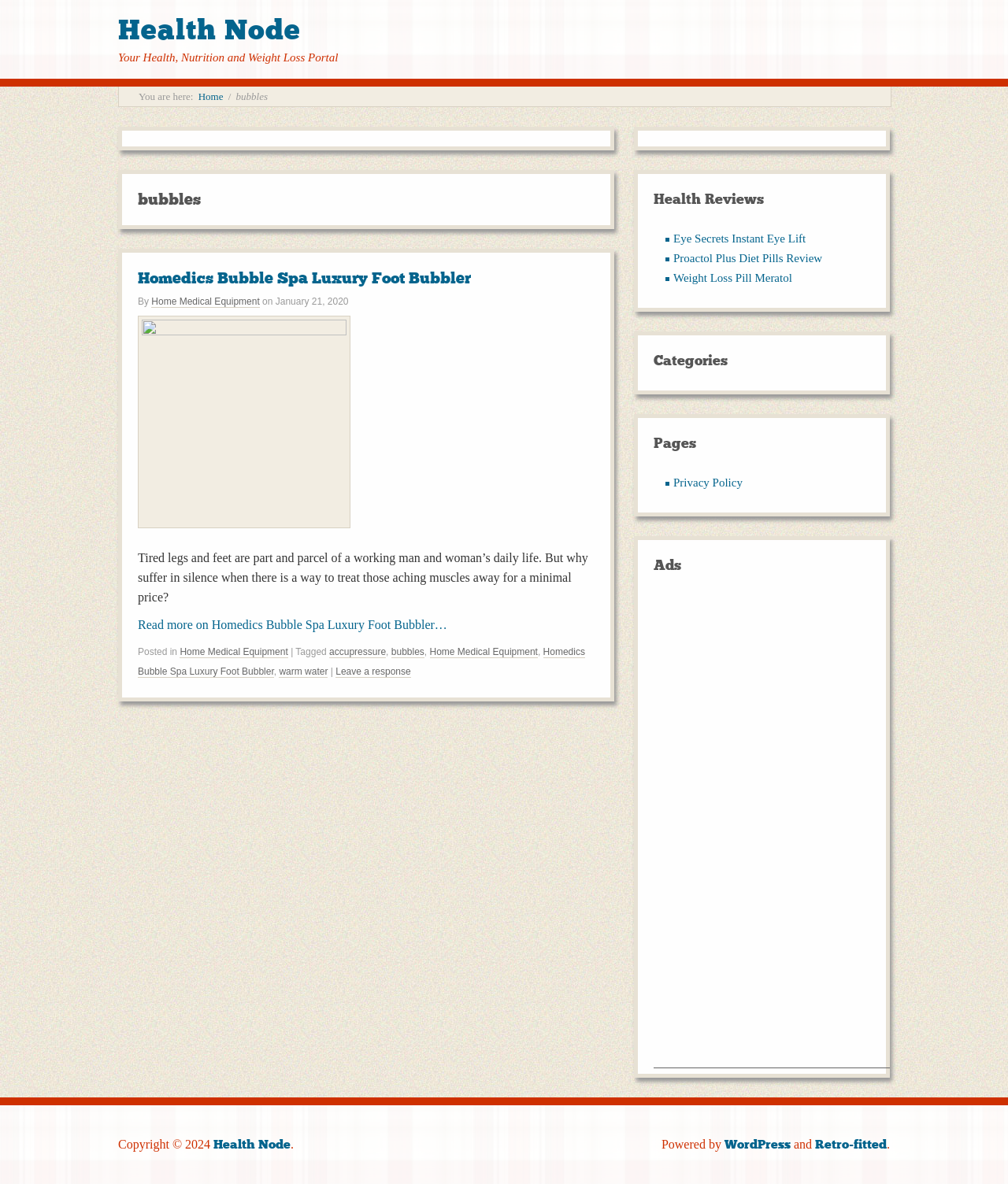Using the format (top-left x, top-left y, bottom-right x, bottom-right y), and given the element description, identify the bounding box coordinates within the screenshot: November 2021

None